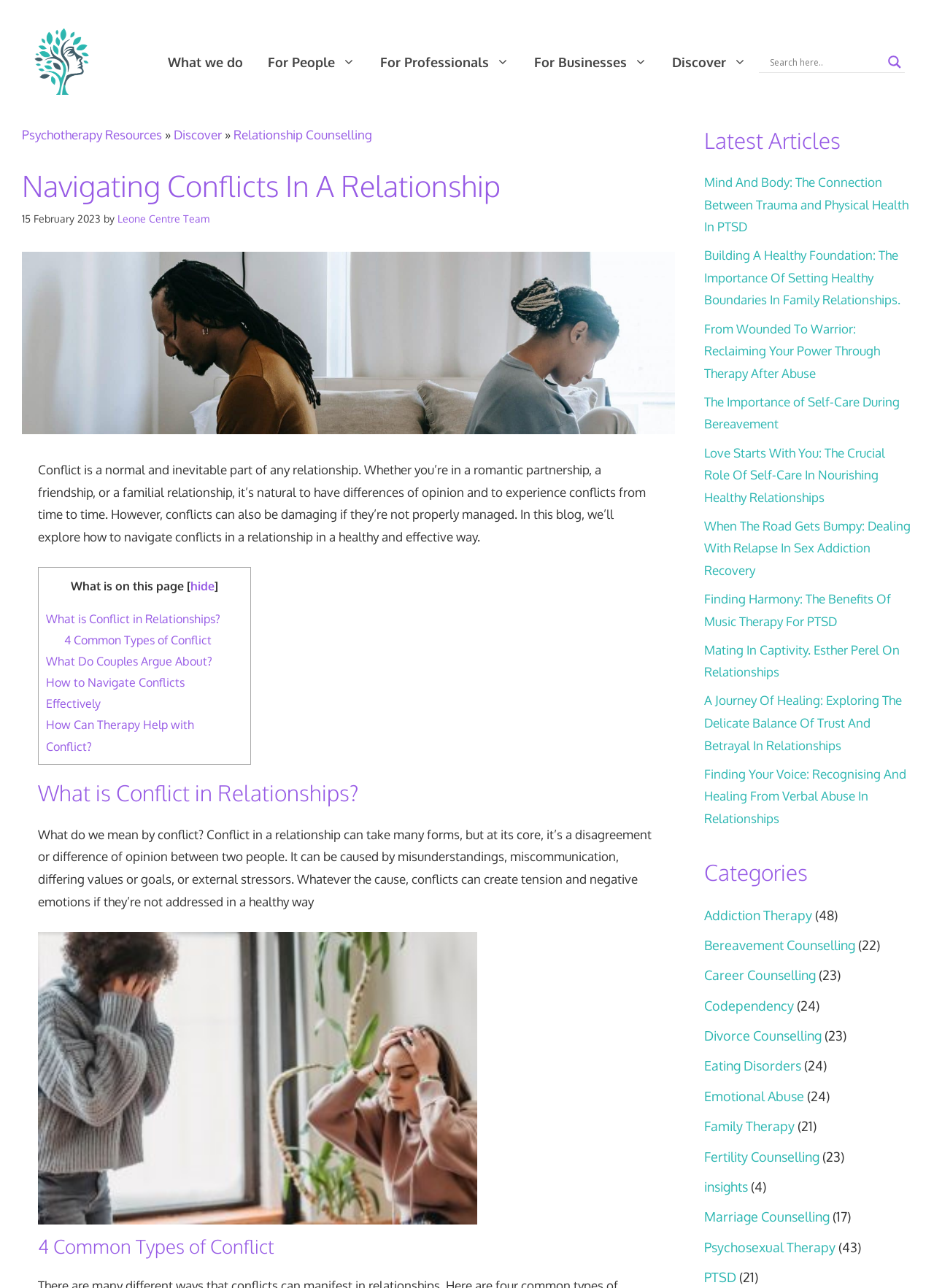Identify the bounding box coordinates for the region of the element that should be clicked to carry out the instruction: "Learn about the 4 common types of conflict". The bounding box coordinates should be four float numbers between 0 and 1, i.e., [left, top, right, bottom].

[0.041, 0.956, 0.705, 0.978]